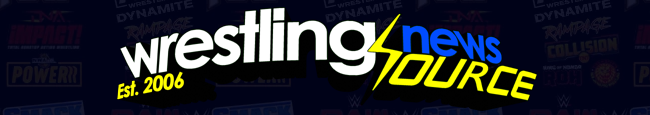What year is emphasized in the logo?
Look at the image and answer with only one word or phrase.

2006